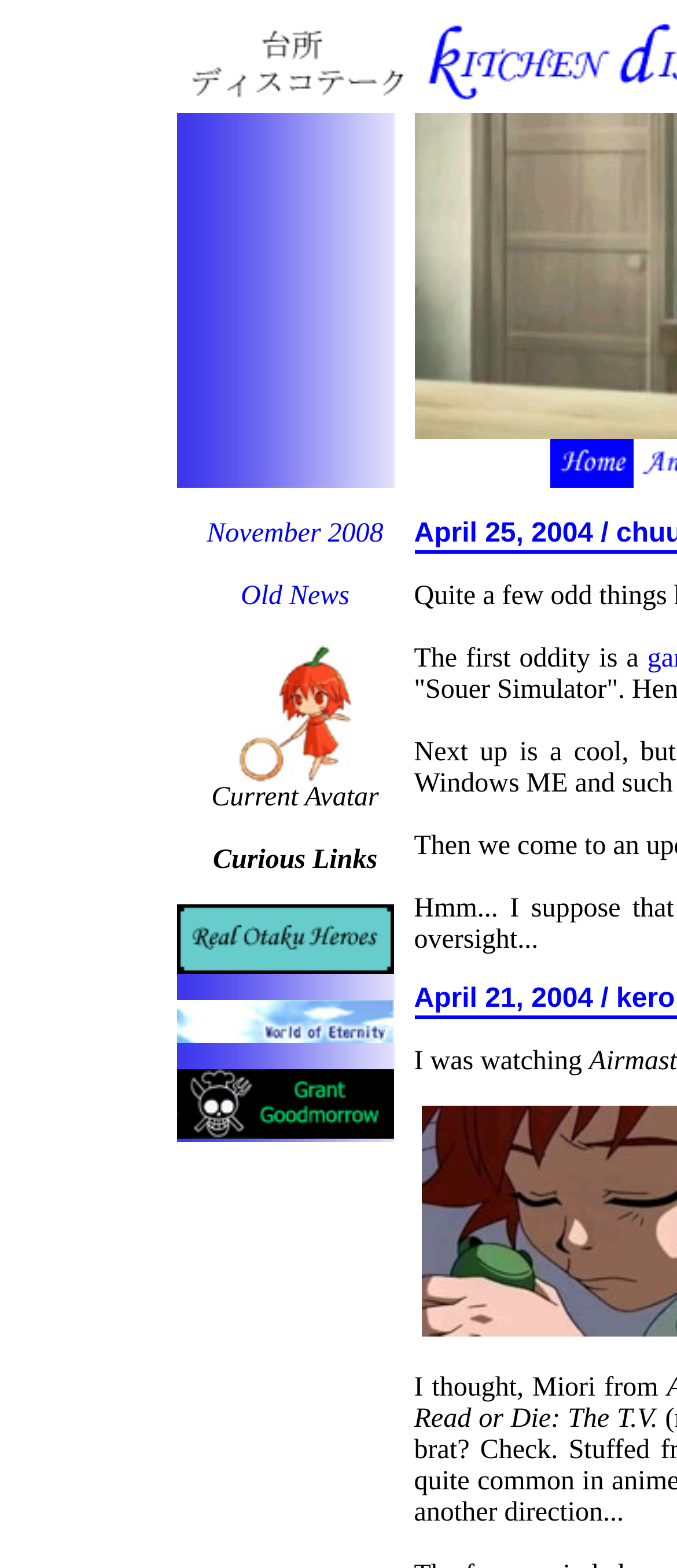What is the title of the first link in the 'Curious Links' section?
Based on the visual details in the image, please answer the question thoroughly.

I found the answer by looking at the links in the 'Curious Links' section and the first link has the text 'Real Otaku Heroes'.